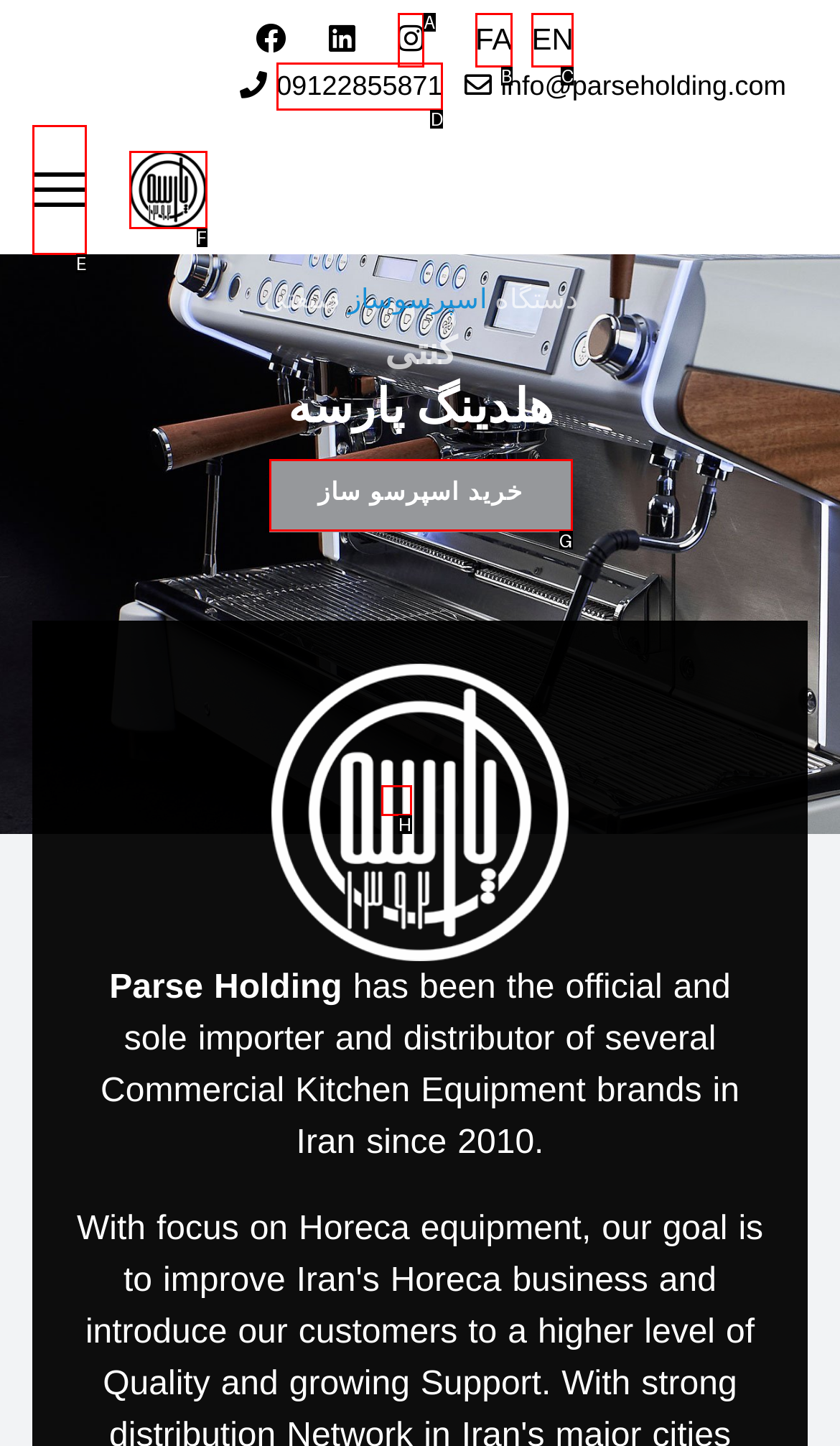Choose the HTML element that should be clicked to achieve this task: Click on Slide Background button
Respond with the letter of the correct choice.

H